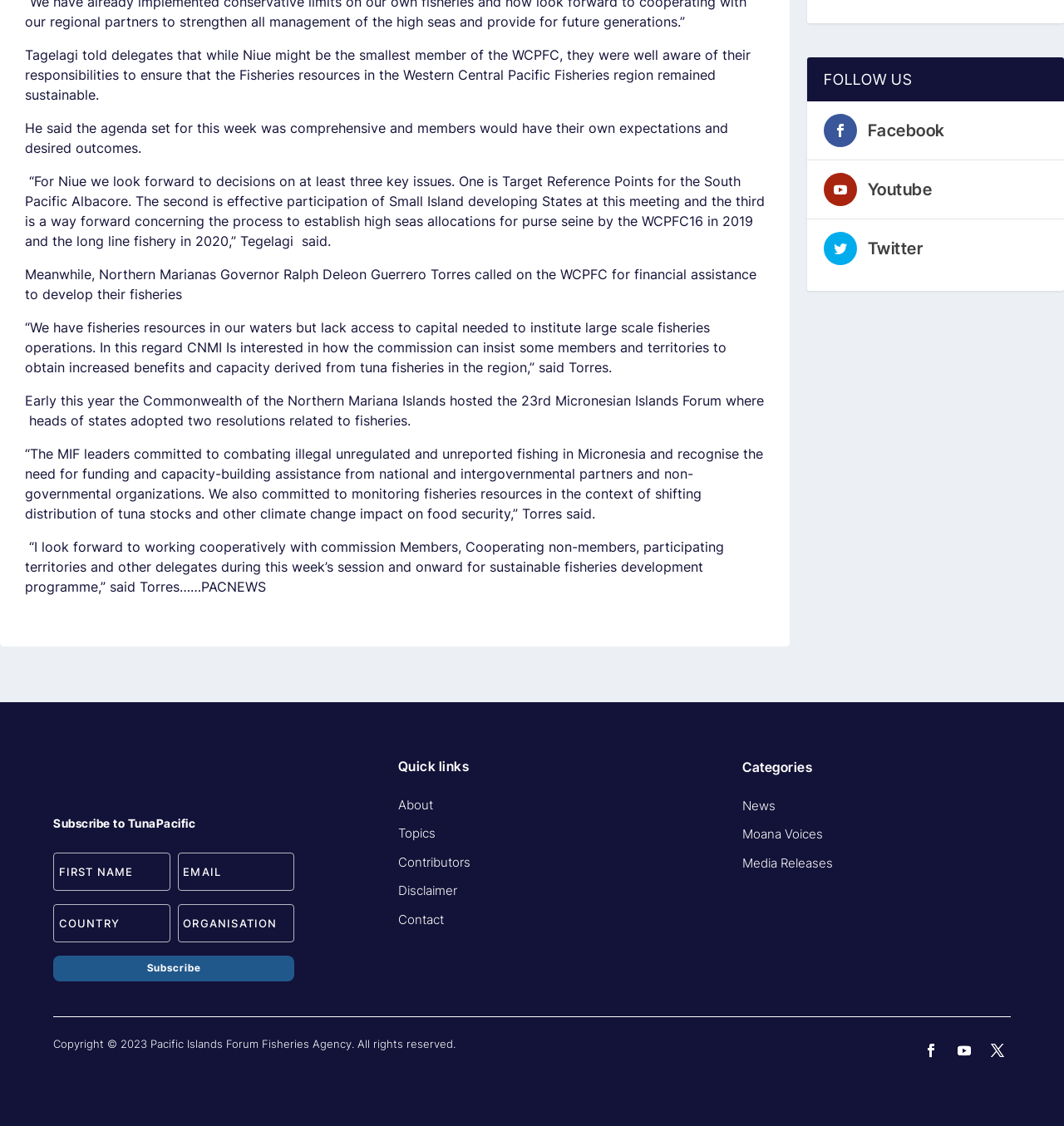Identify the bounding box coordinates necessary to click and complete the given instruction: "View news articles".

[0.698, 0.698, 0.729, 0.712]